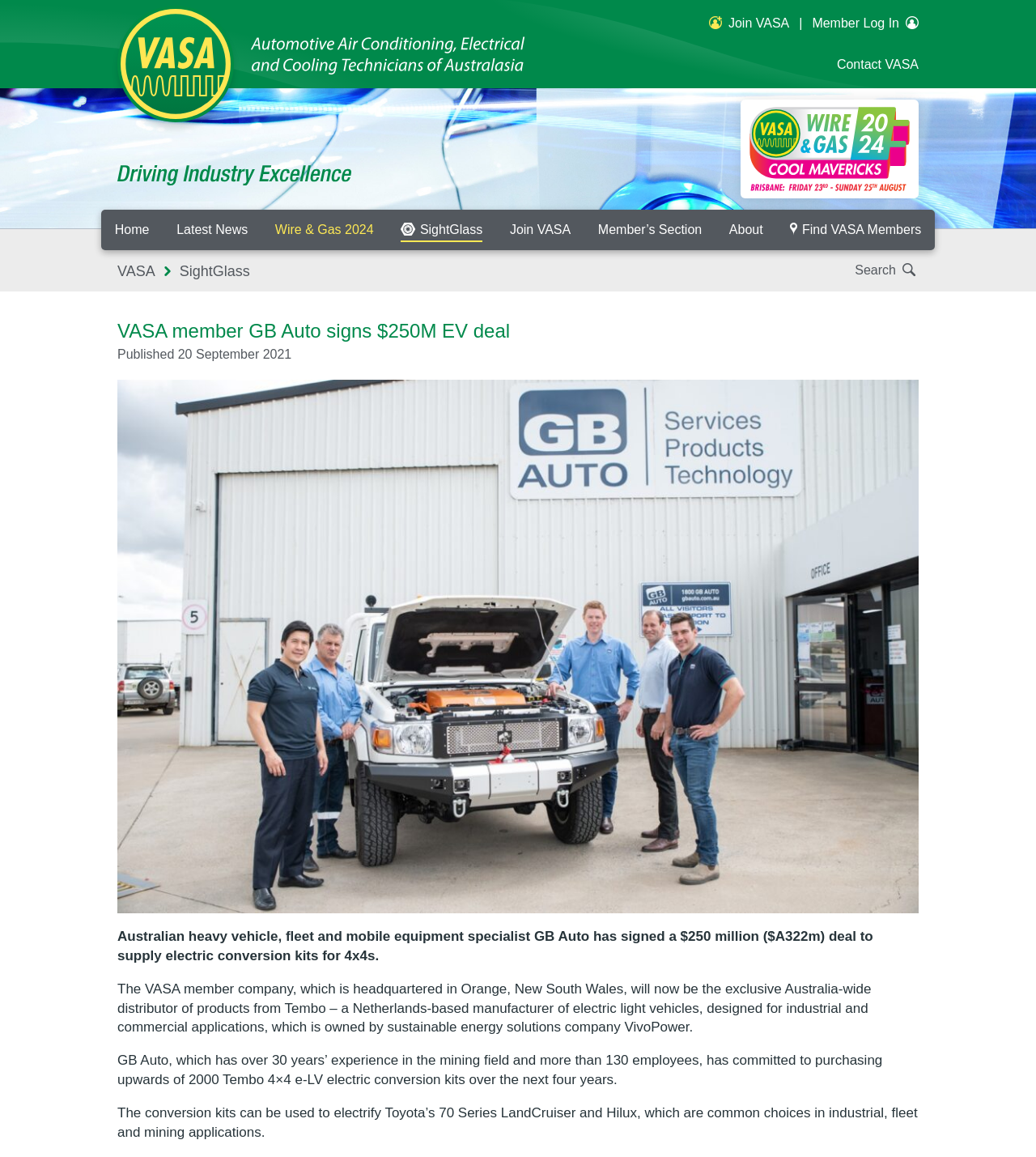Identify the bounding box coordinates of the element to click to follow this instruction: 'Click on VASA'. Ensure the coordinates are four float values between 0 and 1, provided as [left, top, right, bottom].

[0.113, 0.005, 0.226, 0.106]